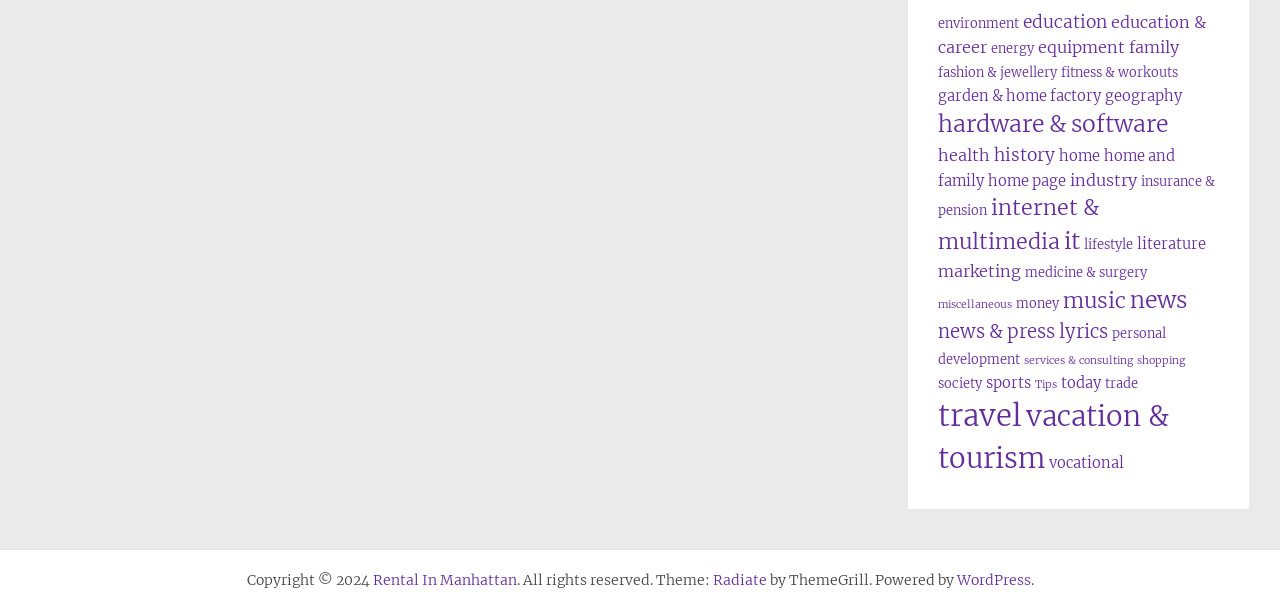What is the position of the 'fashion & jewellery' link?
Provide a fully detailed and comprehensive answer to the question.

I compared the y1 and y2 coordinates of the bounding boxes of the 'fashion & jewellery' and 'fitness & workouts' links. Since the y1 and y2 values of 'fashion & jewellery' are smaller, it appears above 'fitness & workouts'.